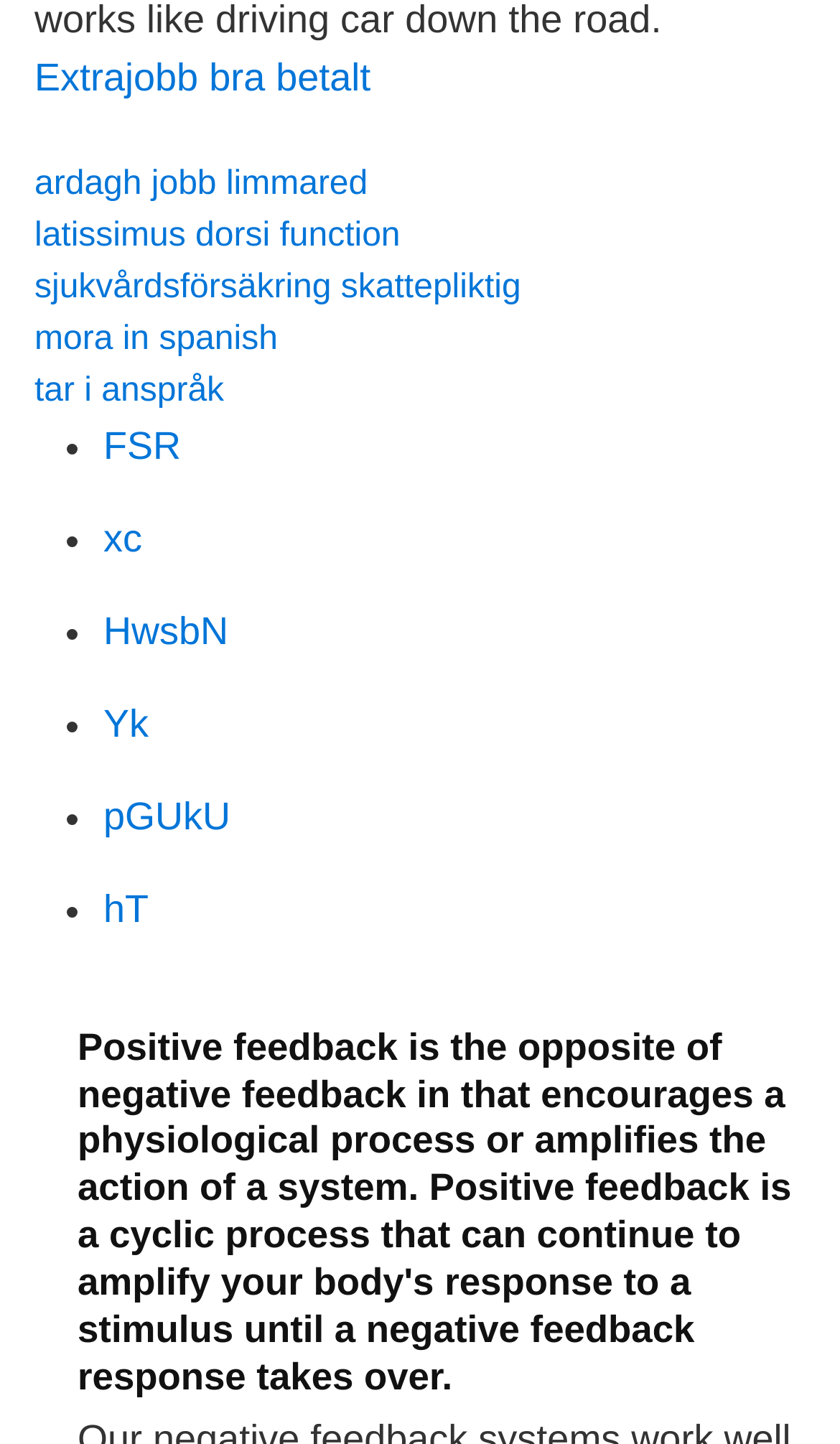Given the description: "sjukvårdsförsäkring skattepliktig", determine the bounding box coordinates of the UI element. The coordinates should be formatted as four float numbers between 0 and 1, [left, top, right, bottom].

[0.041, 0.186, 0.62, 0.211]